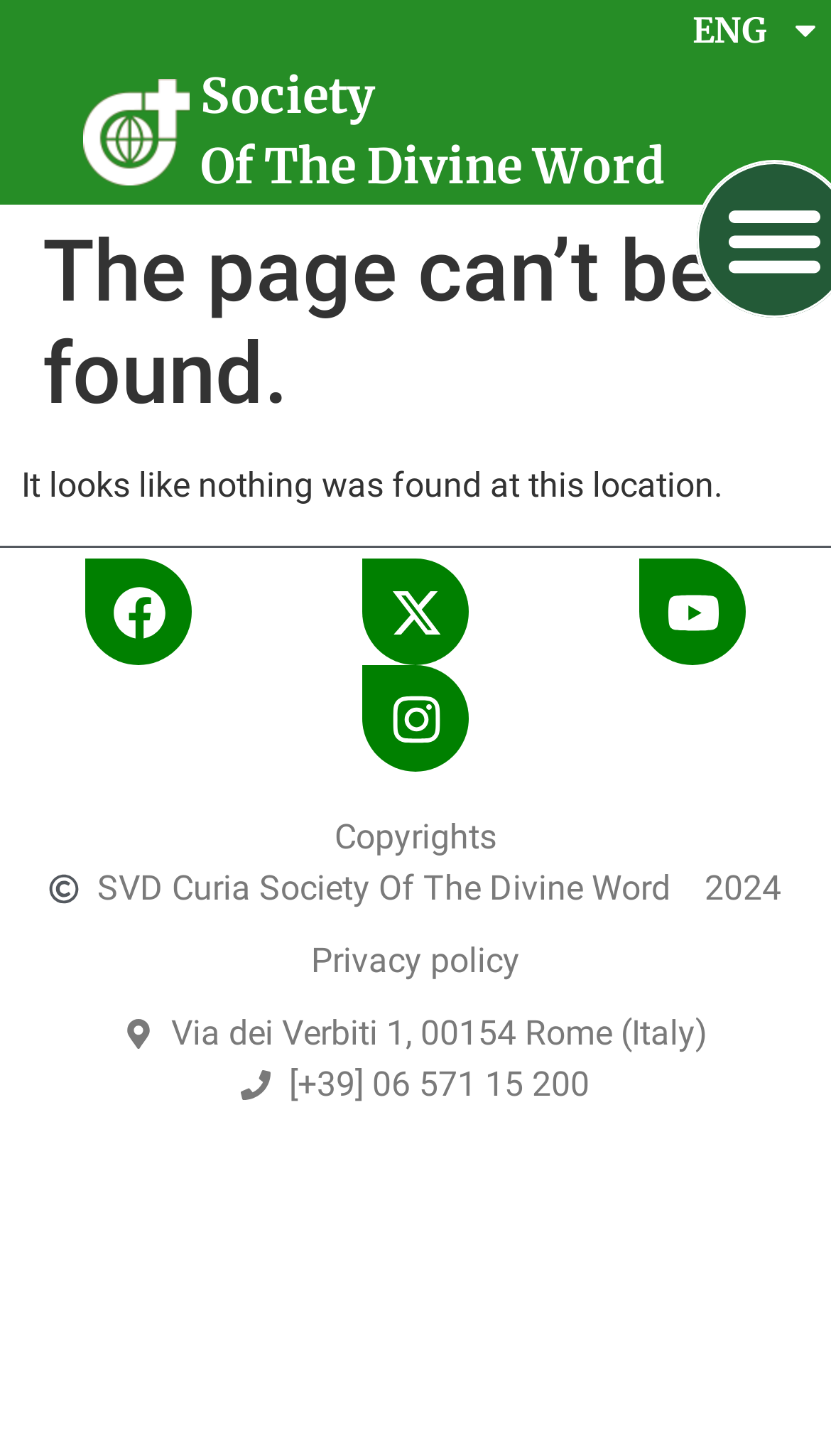Given the description SocietyOf The Divine Word, predict the bounding box coordinates of the UI element. Ensure the coordinates are in the format (top-left x, top-left y, bottom-right x, bottom-right y) and all values are between 0 and 1.

[0.1, 0.042, 0.9, 0.141]